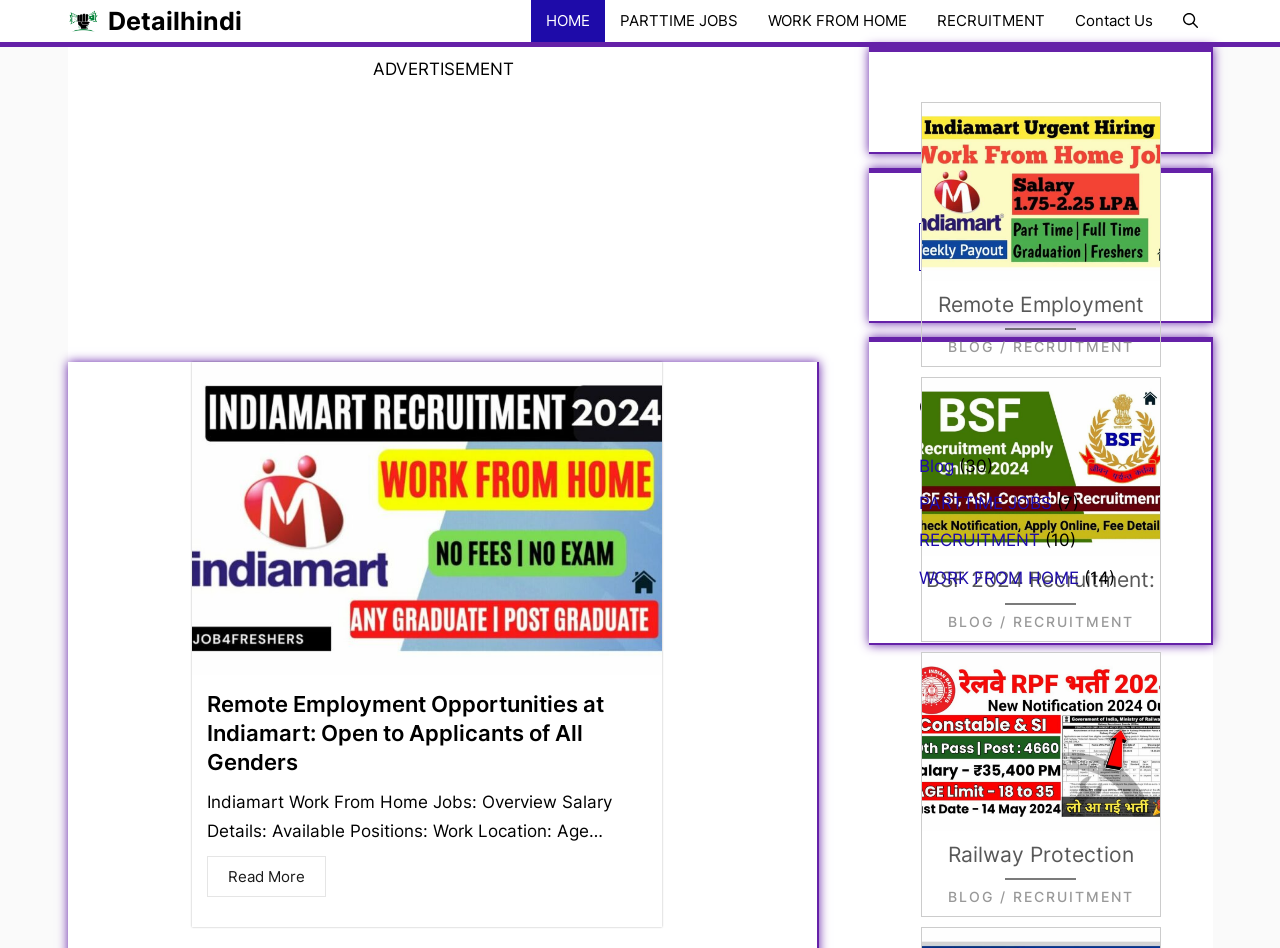Answer the question using only a single word or phrase: 
How many recruitment articles are there?

10